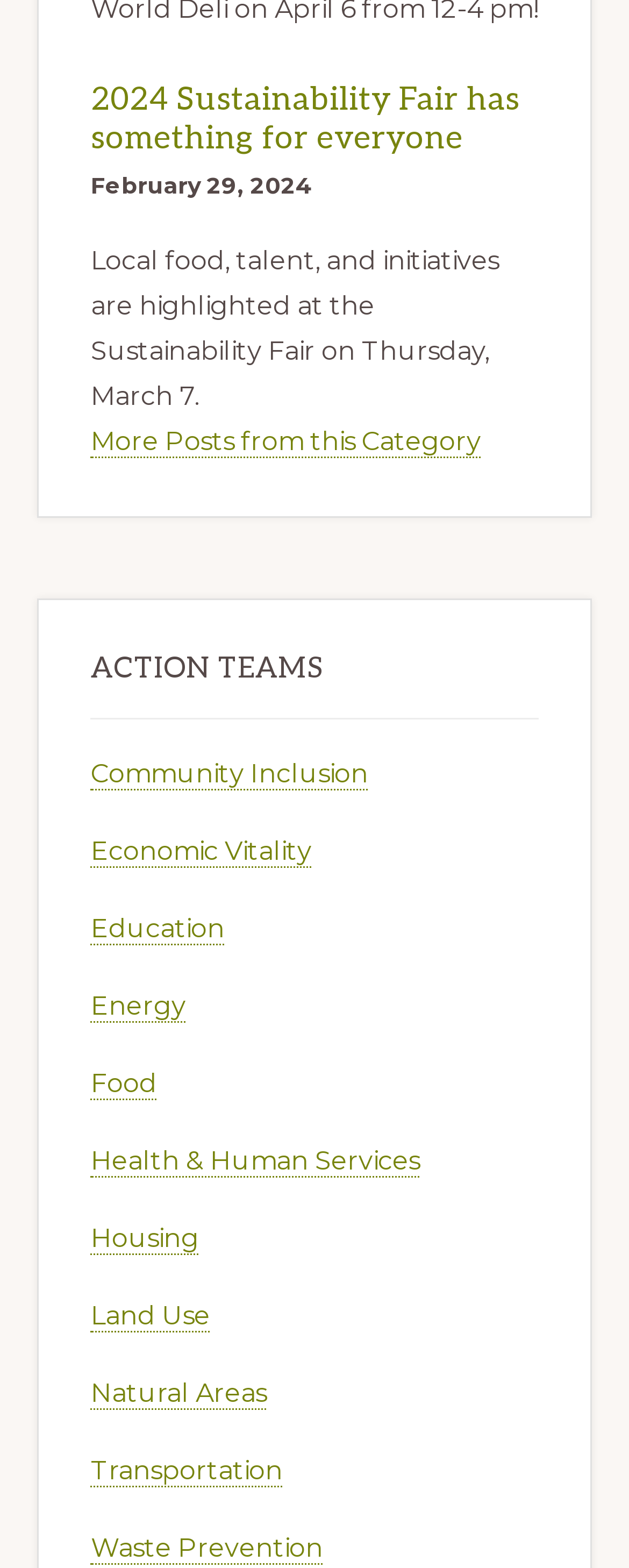Find the bounding box coordinates of the element I should click to carry out the following instruction: "learn about the Education action team".

[0.145, 0.583, 0.357, 0.603]